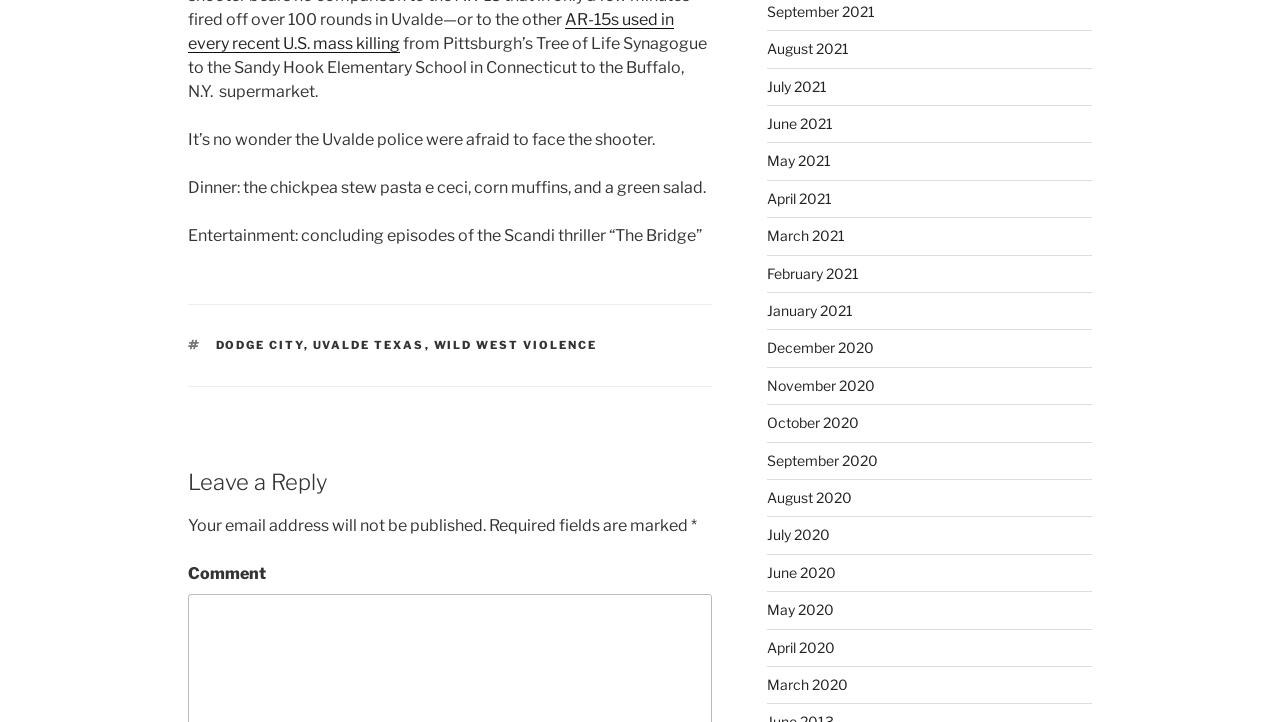Please identify the bounding box coordinates of the element that needs to be clicked to execute the following command: "Click on the link to read about Uvalde Texas". Provide the bounding box using four float numbers between 0 and 1, formatted as [left, top, right, bottom].

[0.244, 0.468, 0.332, 0.488]